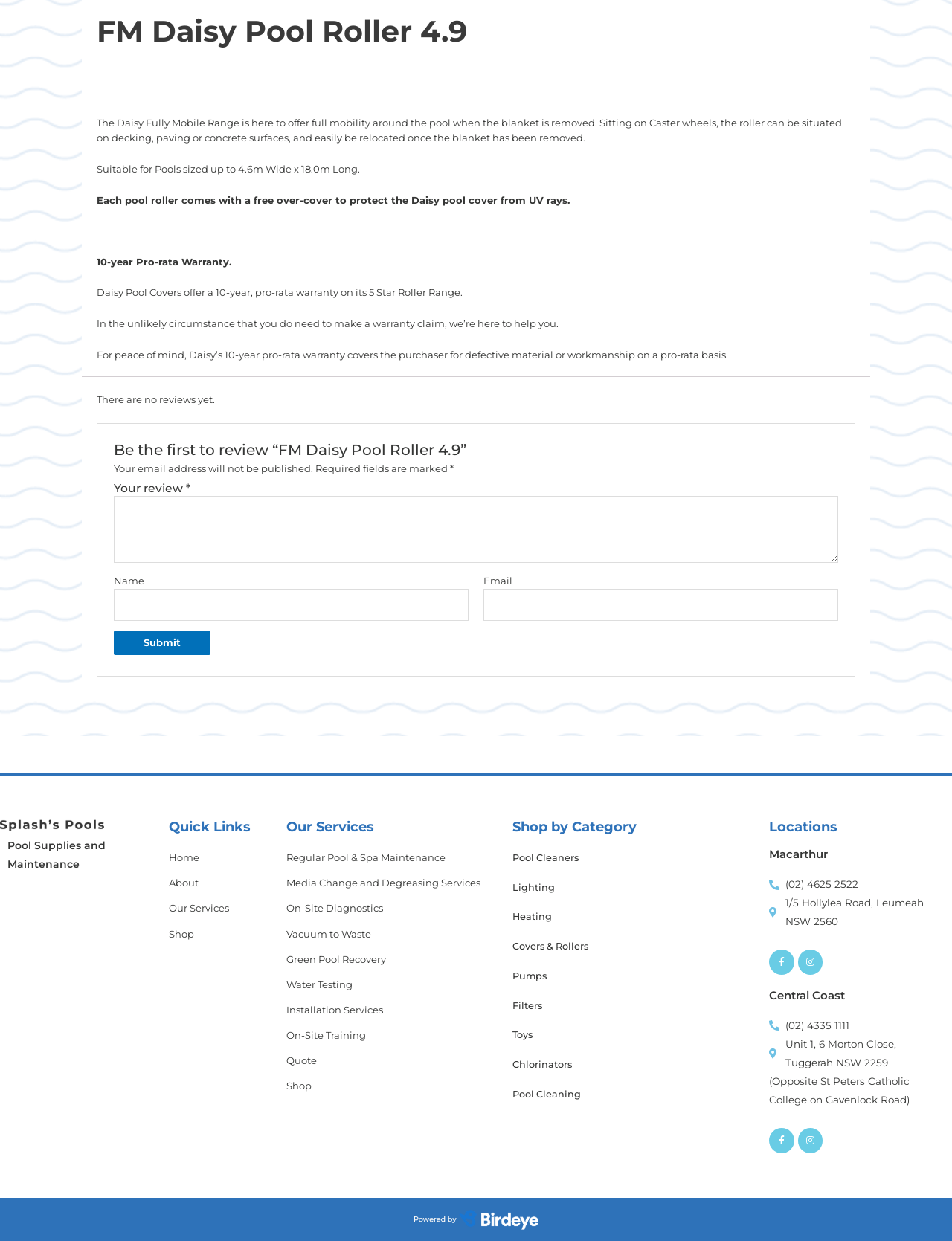Extract the bounding box of the UI element described as: "Blockchain System".

None